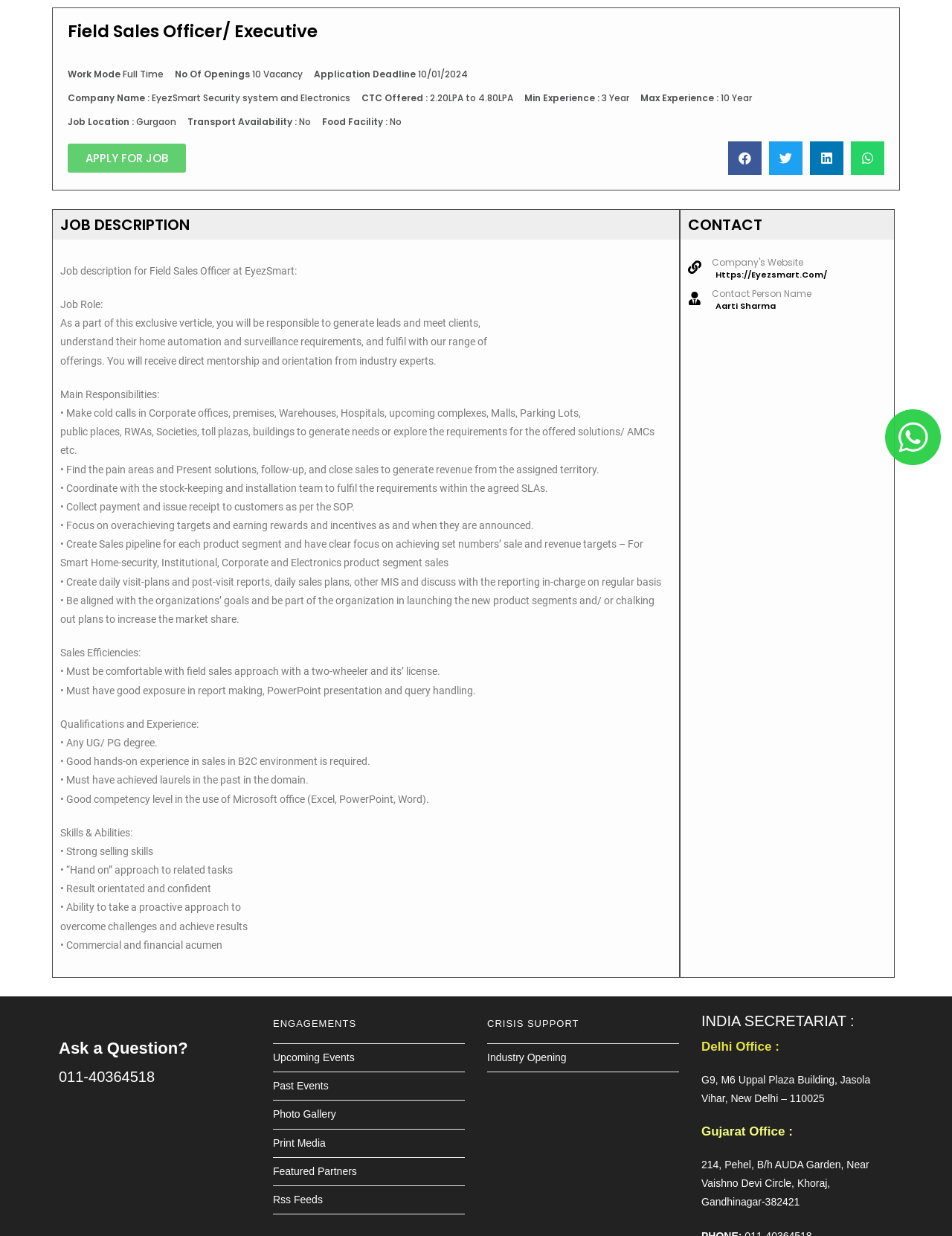Please determine the bounding box coordinates for the element with the description: "Upcoming Events".

[0.287, 0.851, 0.372, 0.86]